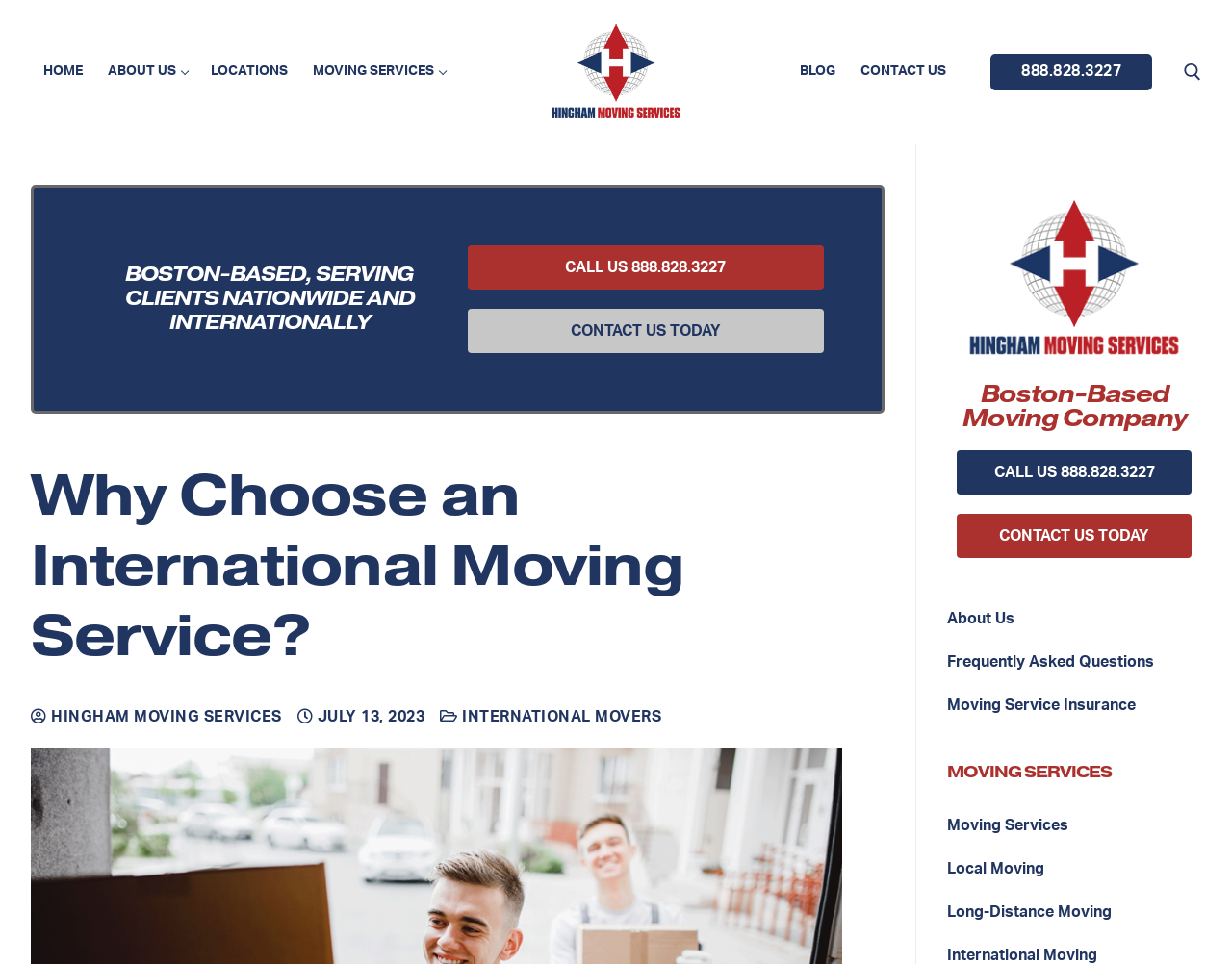What is the phone number to call for moving services?
Answer the question with a single word or phrase by looking at the picture.

888.828.3227